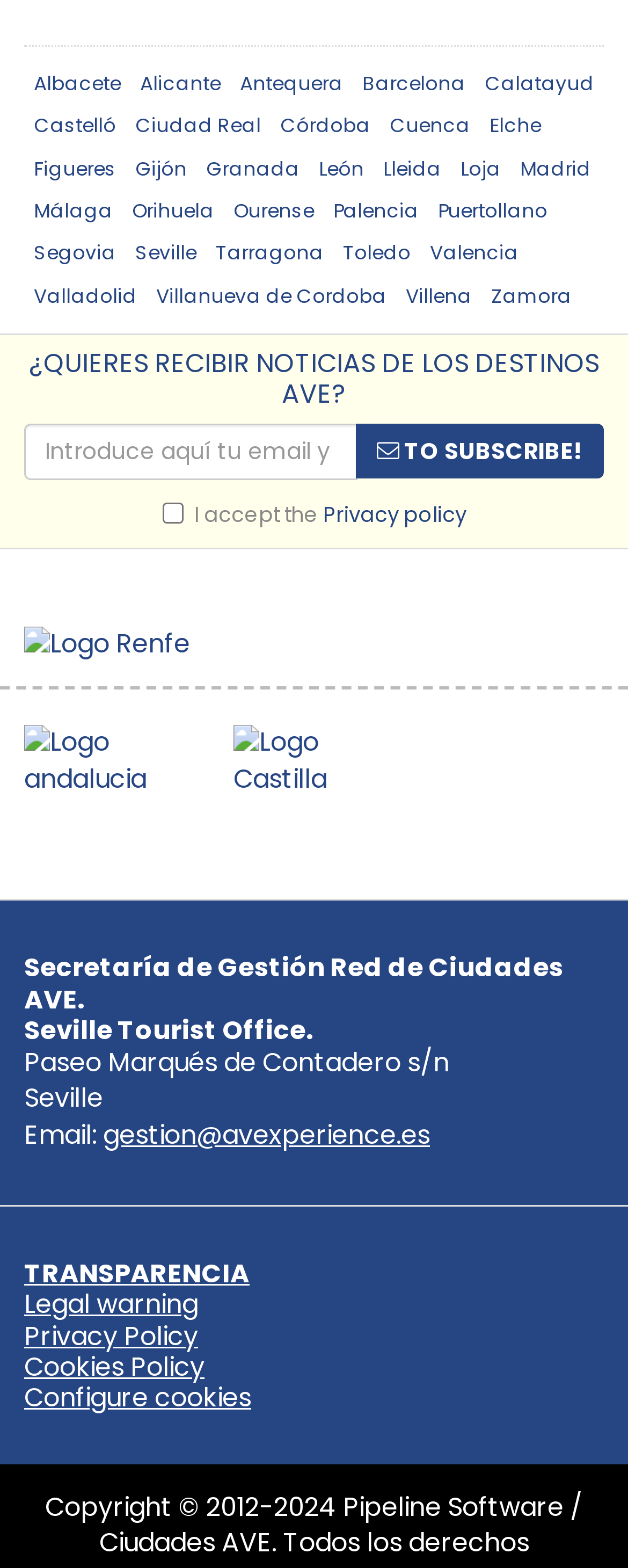What is the text of the heading above the email subscription box?
Using the screenshot, give a one-word or short phrase answer.

¿QUIERES RECIBIR NOTICIAS DE LOS DESTINOS AVE?